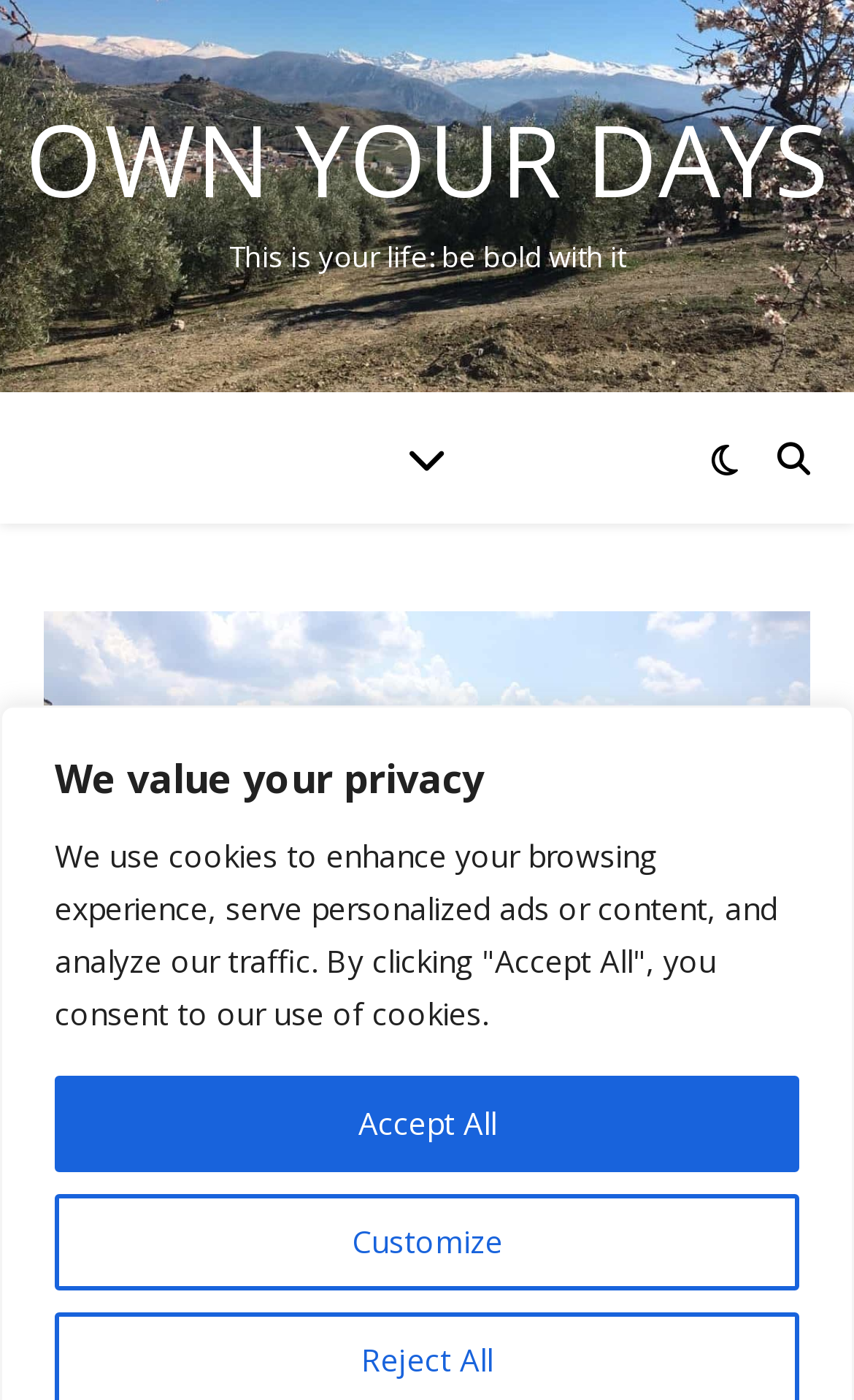What is the topic of the current article?
Refer to the image and give a detailed answer to the query.

I determined the answer by looking at the title 'Budapest: Visiting Széchenyi Baths with Children - Own Your Days' at the top of the webpage, which suggests that the current article is about visiting Széchenyi Baths with children in Budapest.